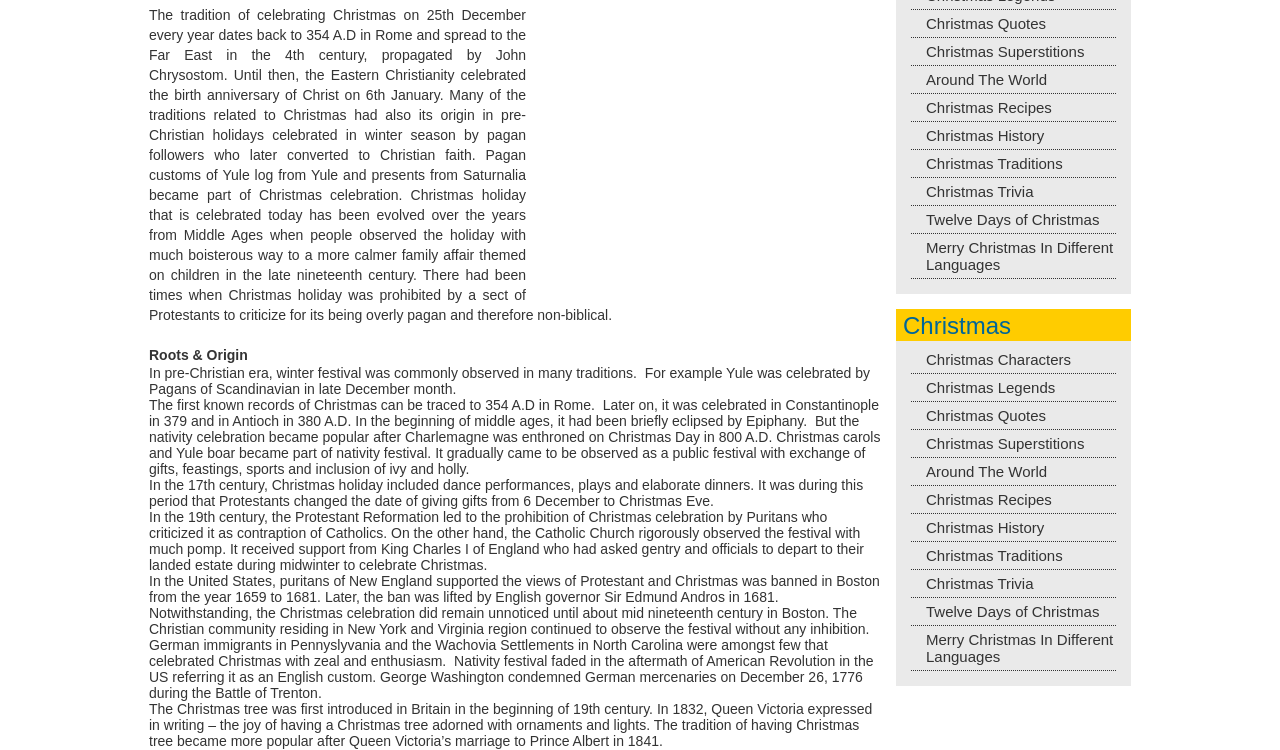Given the element description "Twelve Days of Christmas" in the screenshot, predict the bounding box coordinates of that UI element.

[0.712, 0.281, 0.872, 0.304]